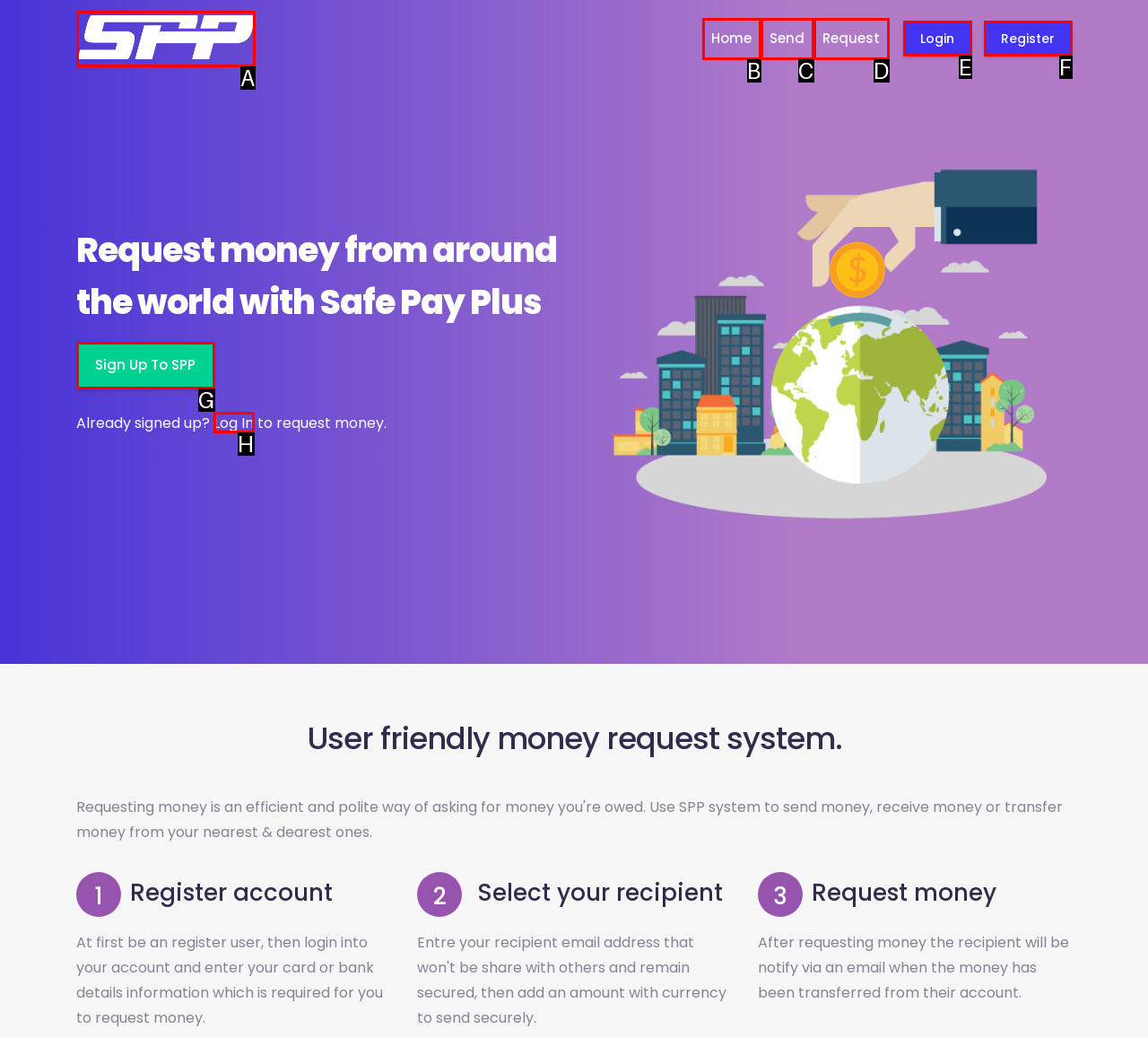With the description: parent_node: Home, find the option that corresponds most closely and answer with its letter directly.

A